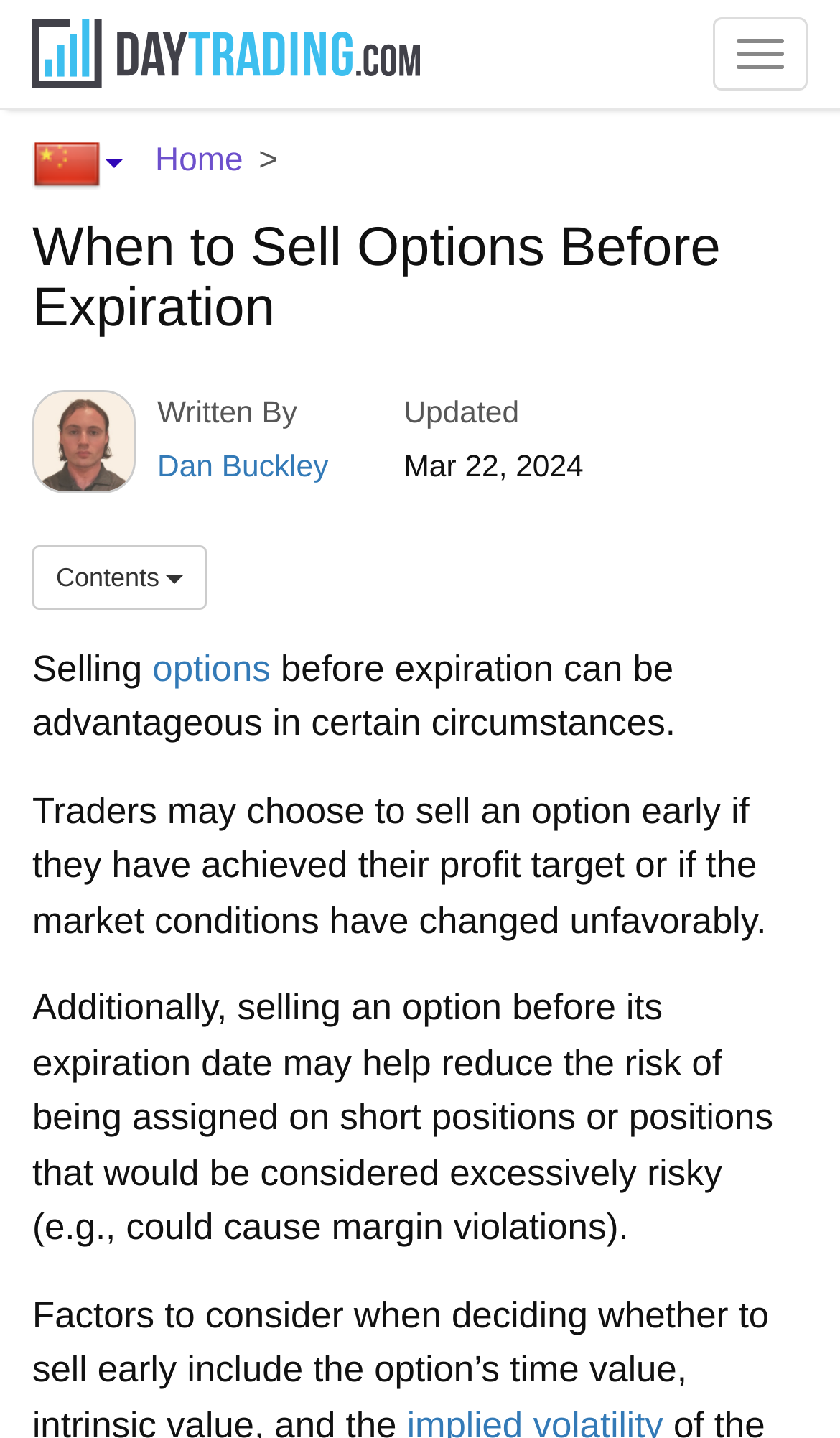Based on the element description: "parent_node: Toggle navigation", identify the UI element and provide its bounding box coordinates. Use four float numbers between 0 and 1, [left, top, right, bottom].

[0.0, 0.0, 0.538, 0.075]